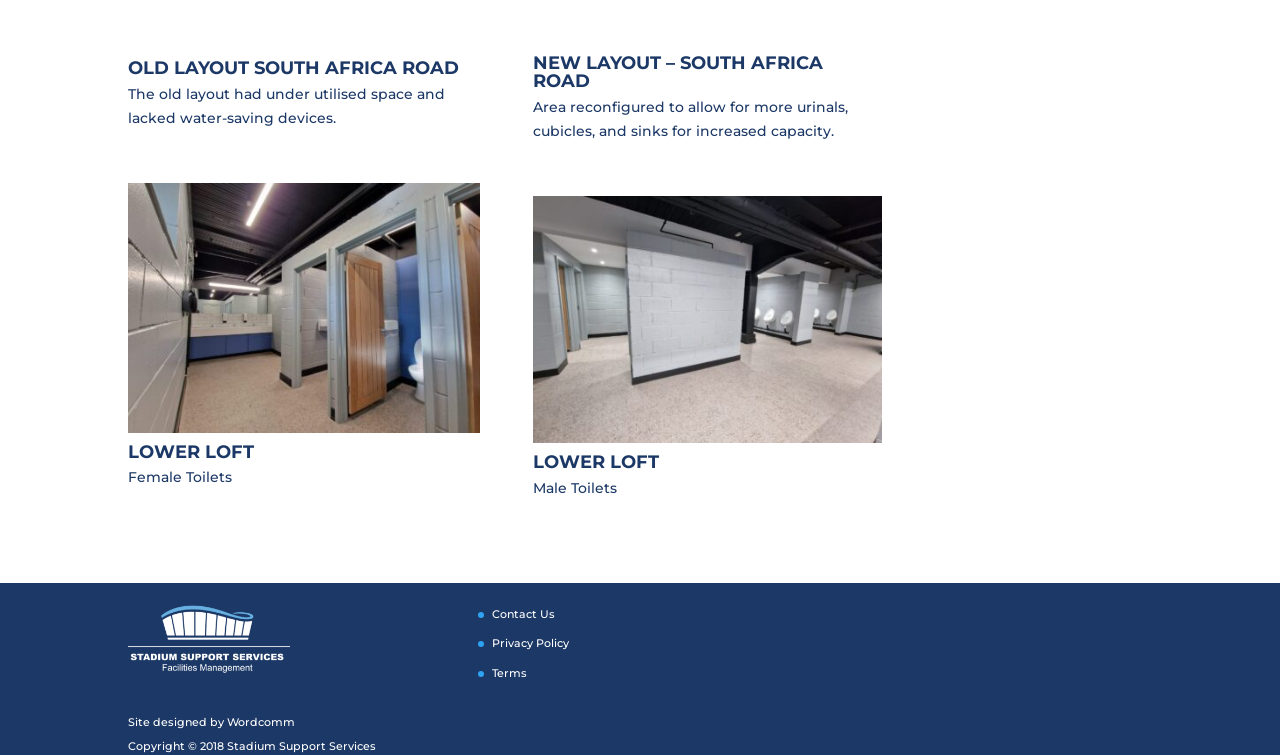Please study the image and answer the question comprehensively:
What is the copyright year of the Stadium Support Services?

The copyright year is determined by the StaticText 'Copyright © 2018 Stadium Support Services' which is located at the bottom of the webpage, indicating that the copyright year is 2018.